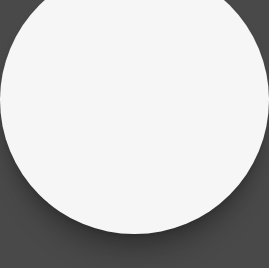What is Wilson Anderson known for?
Utilize the image to construct a detailed and well-explained answer.

The caption states that Wilson Anderson is celebrated for bringing happiness and laughter to those around him, which suggests that he is known for spreading joy and positivity.